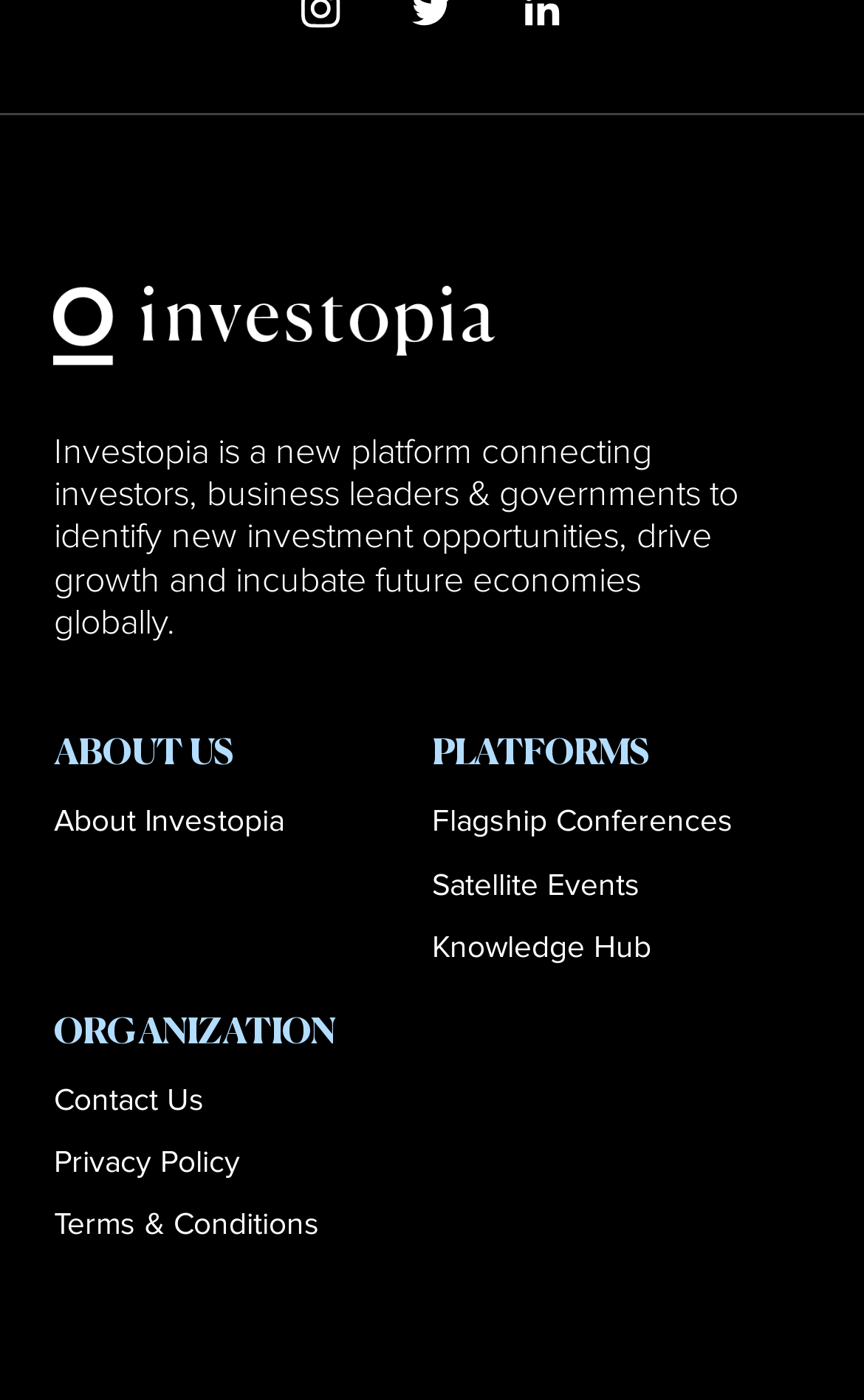Please find the bounding box coordinates of the clickable region needed to complete the following instruction: "explore Flagship Conferences". The bounding box coordinates must consist of four float numbers between 0 and 1, i.e., [left, top, right, bottom].

[0.5, 0.573, 0.849, 0.602]